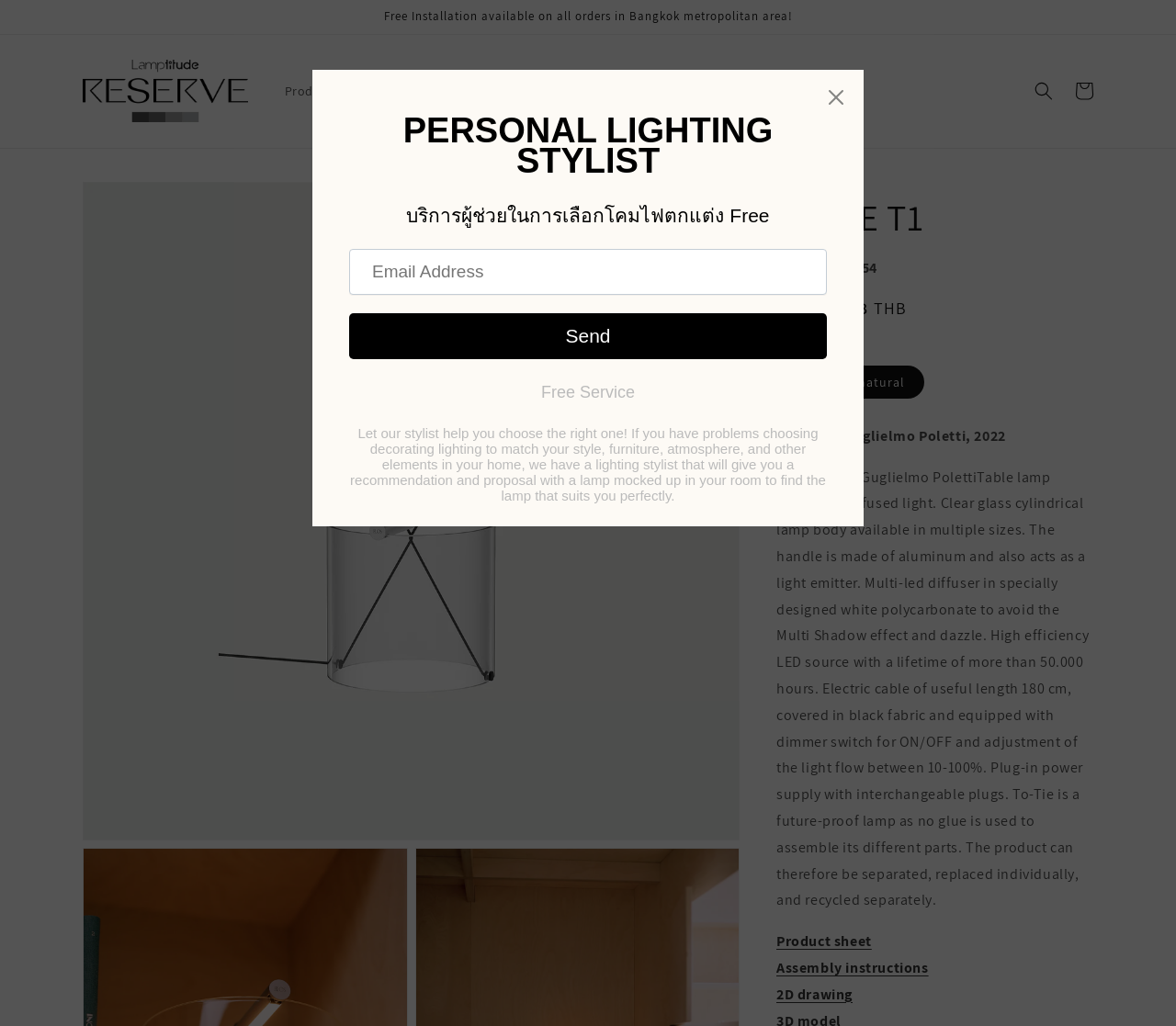What is the length of the electric cable?
Please ensure your answer is as detailed and informative as possible.

I found the length of the electric cable by reading the product description which states that 'Electric cable of useful length 180 cm, covered in black fabric and equipped with dimmer switch for ON/OFF and adjustment of the light flow between 10-100%'.